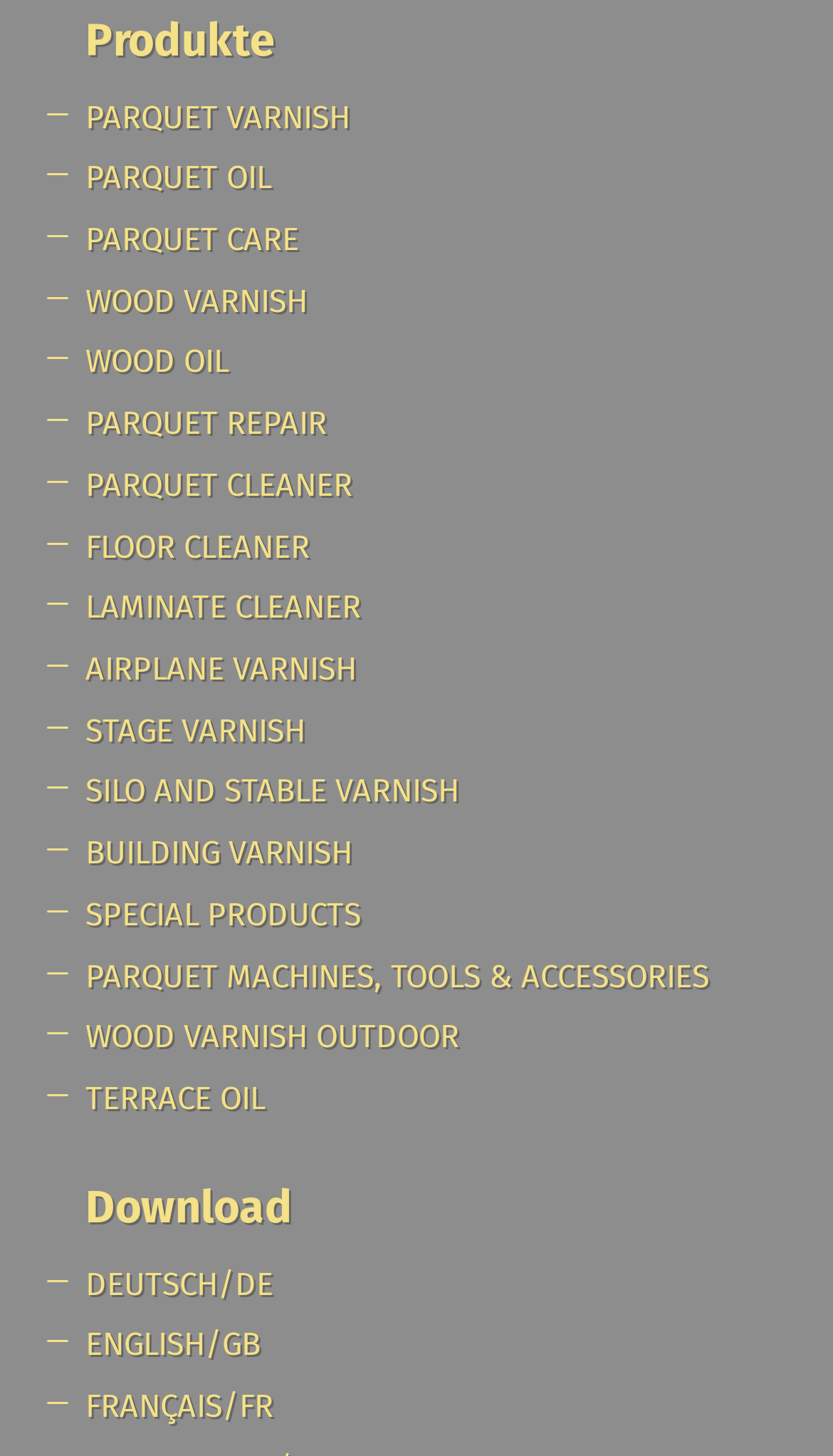How many product categories are listed?
Refer to the image and provide a concise answer in one word or phrase.

15